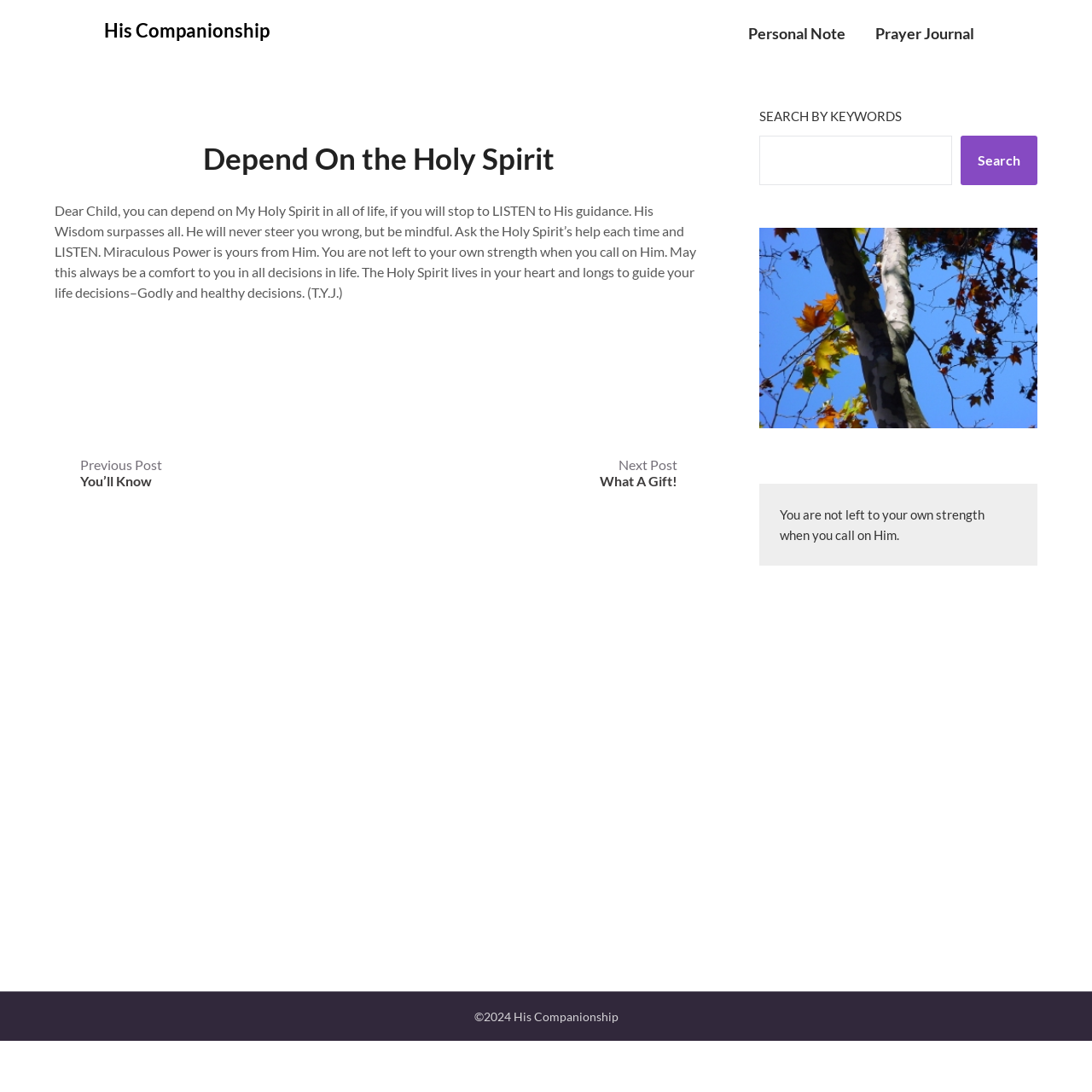Please answer the following question using a single word or phrase: 
What is the purpose of the search box?

Search by keywords